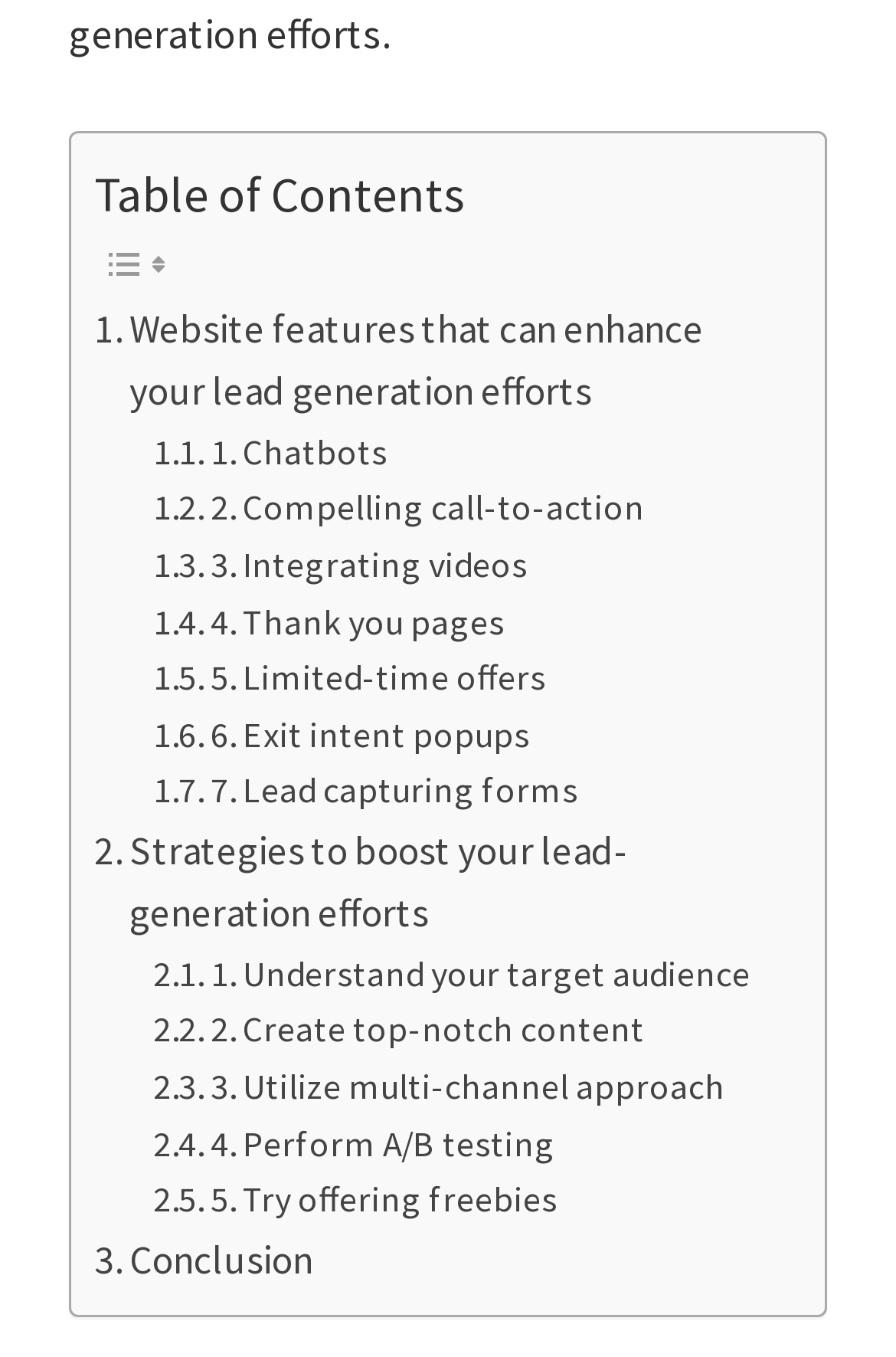What is the main topic of this webpage?
Can you provide an in-depth and detailed response to the question?

The webpage appears to be discussing various strategies and features that can enhance lead generation efforts, as indicated by the links and text content on the page.